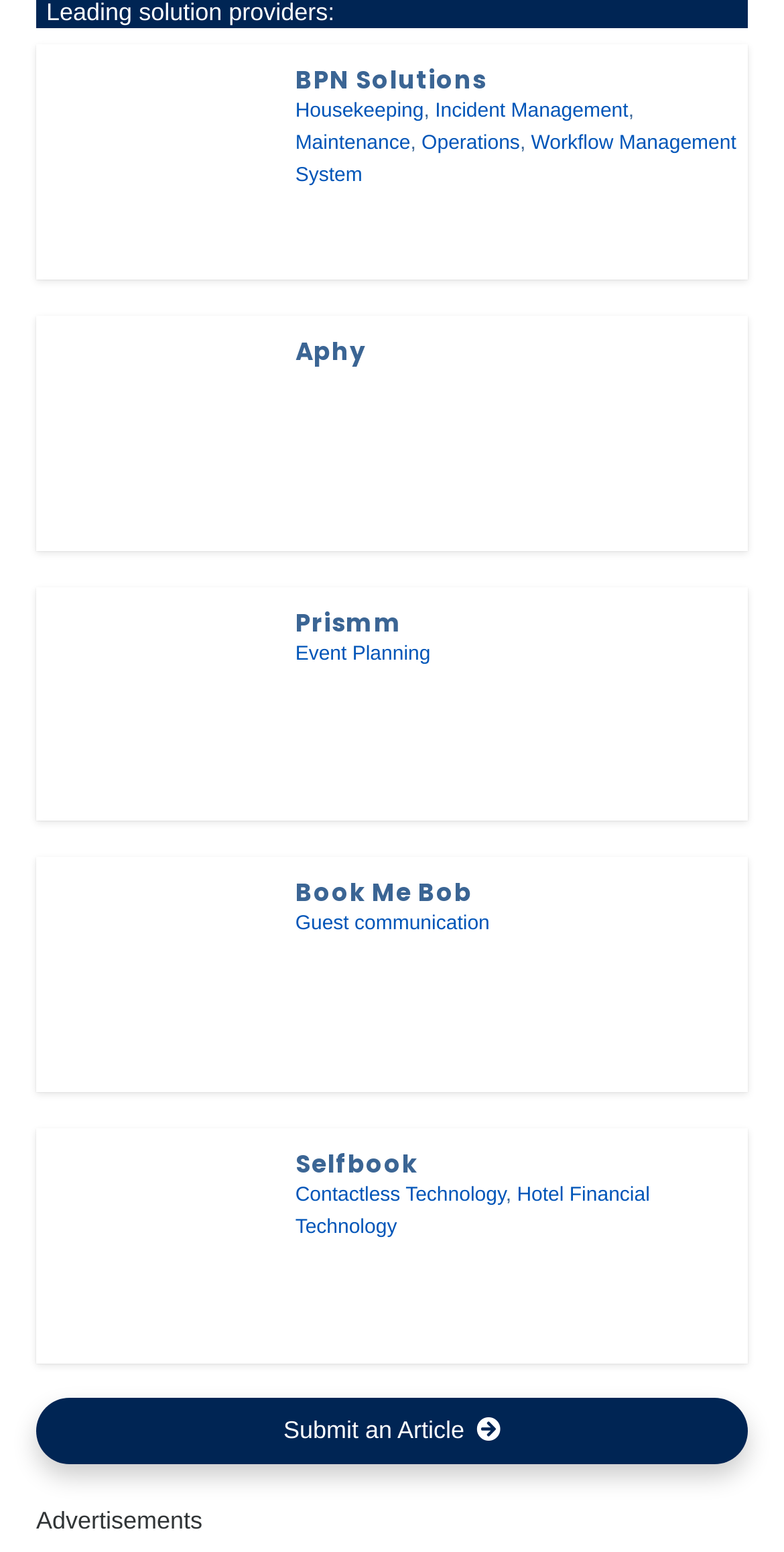How many links are under BPN Solutions?
Using the visual information, reply with a single word or short phrase.

4